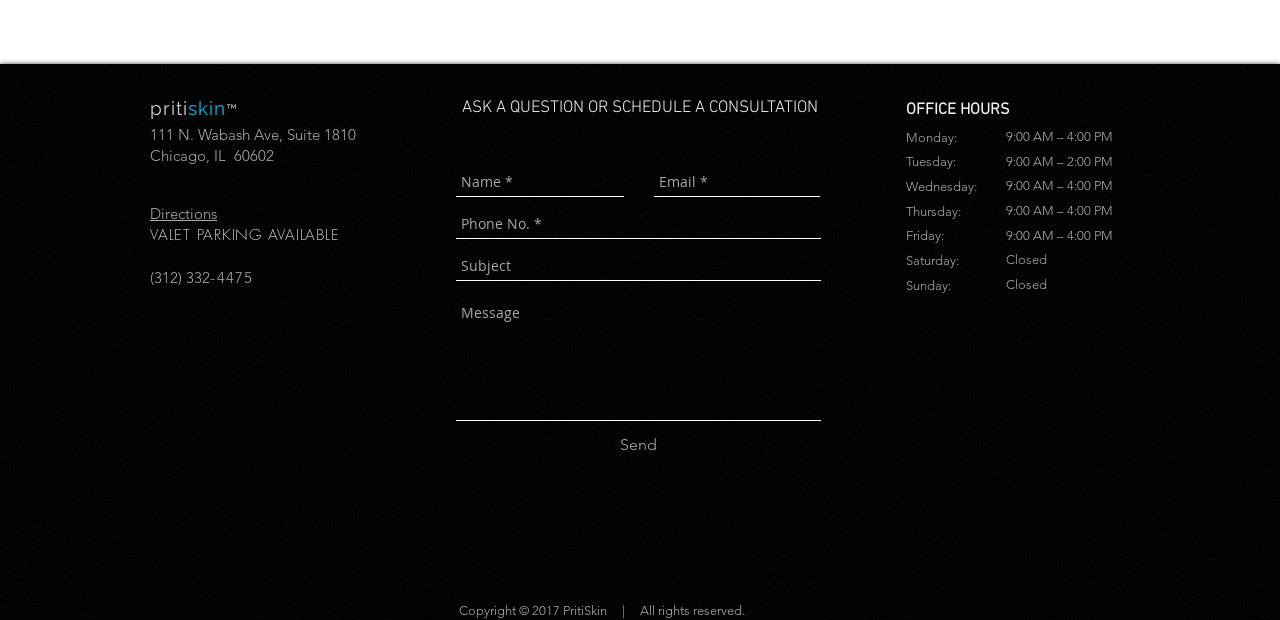How many textboxes are there in the consultation form?
Carefully analyze the image and provide a thorough answer to the question.

I counted the number of textbox elements in the consultation form, which are labeled as 'Name *', 'Email *', 'Phone No. *', 'Subject', and an empty textbox. There are 5 textboxes in total.